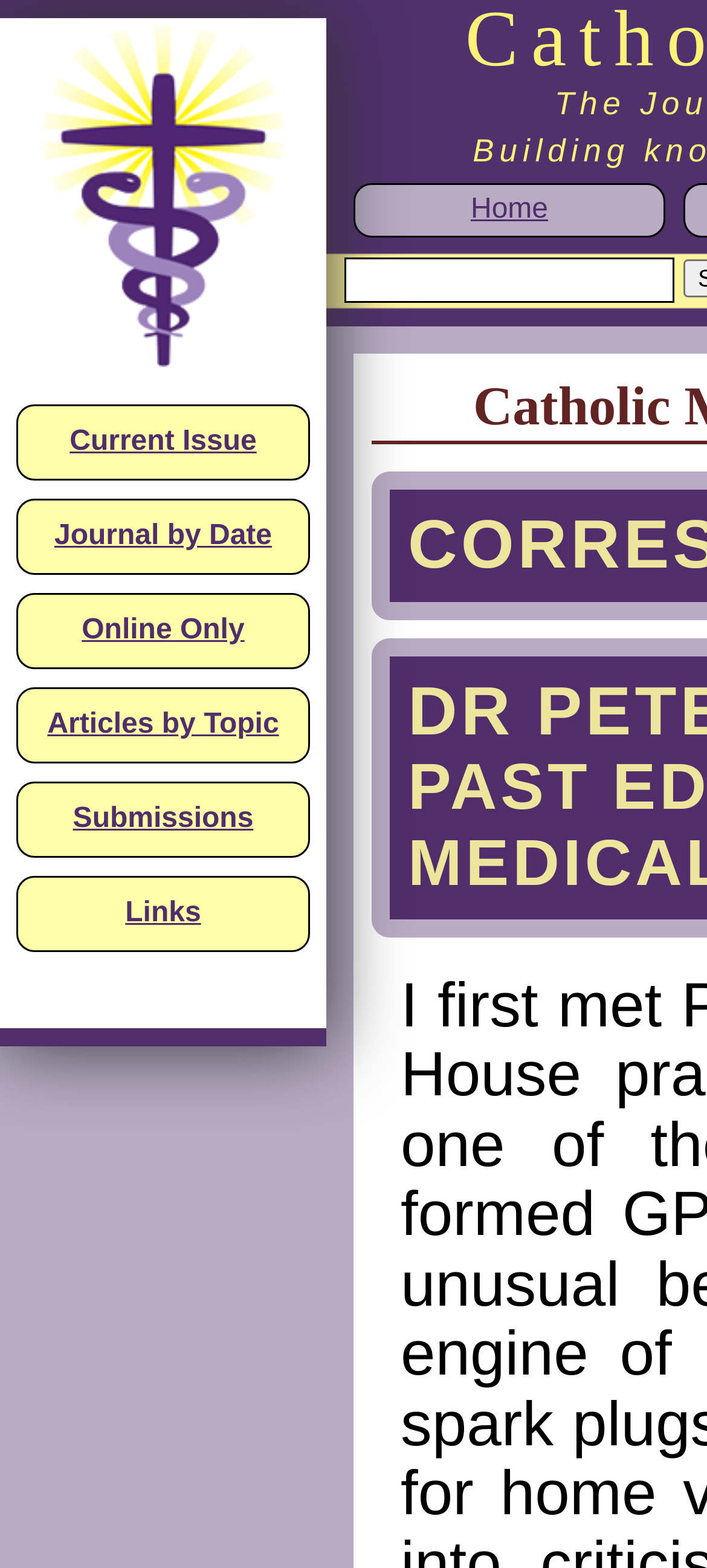Find the bounding box coordinates of the element's region that should be clicked in order to follow the given instruction: "go to home page". The coordinates should consist of four float numbers between 0 and 1, i.e., [left, top, right, bottom].

[0.503, 0.118, 0.938, 0.15]